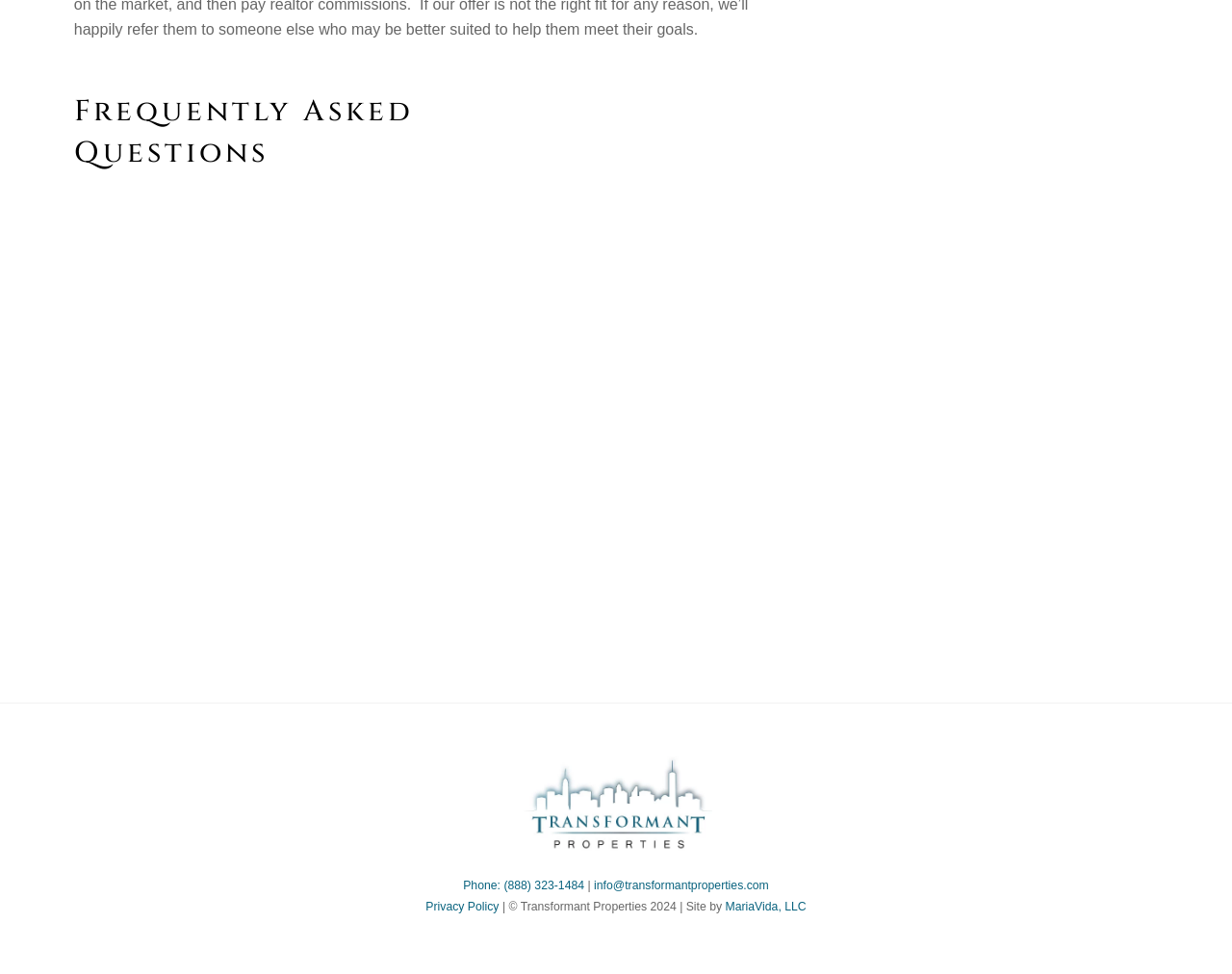What is the phone number of Transformant Properties?
Give a one-word or short-phrase answer derived from the screenshot.

(888) 323-1484